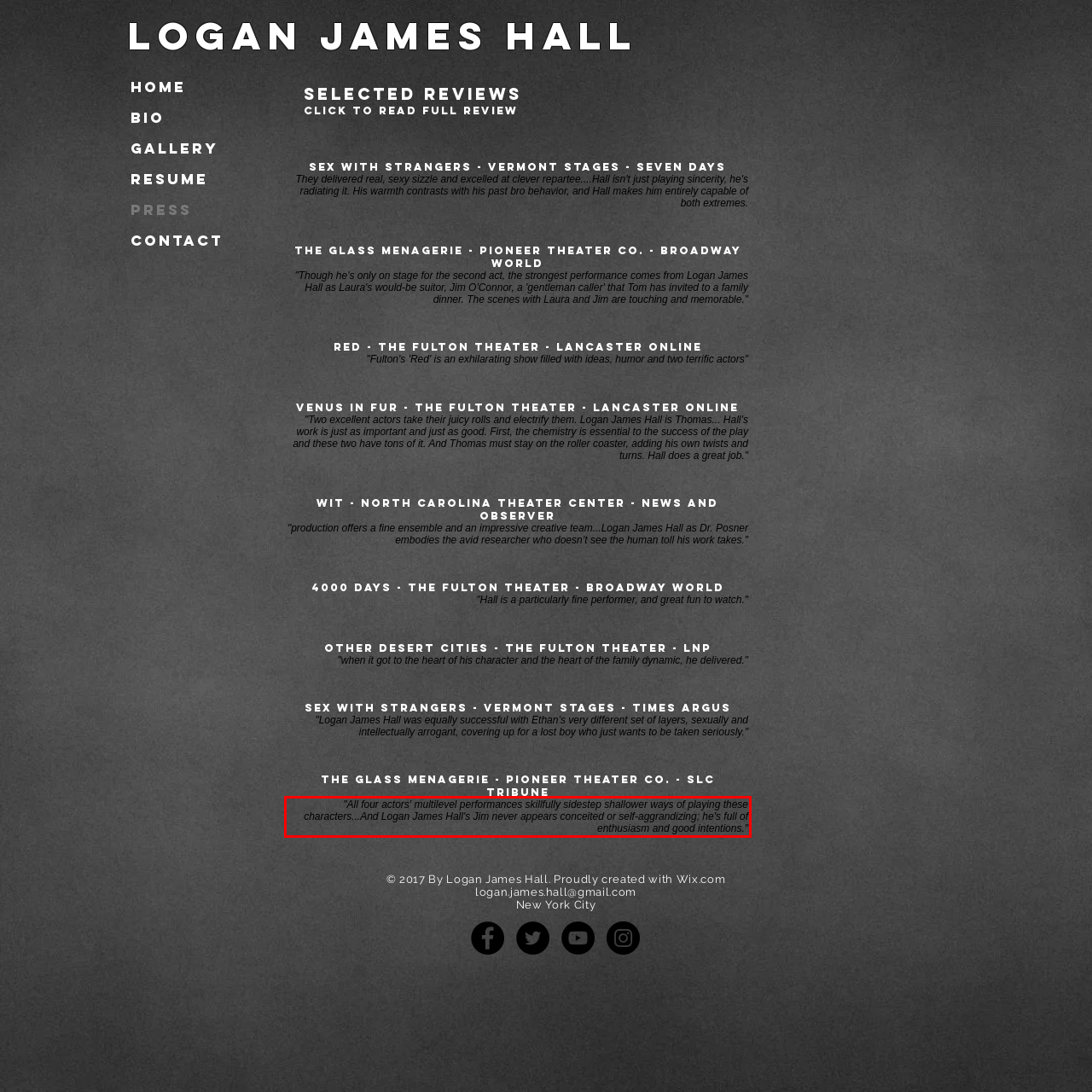You are looking at a screenshot of a webpage with a red rectangle bounding box. Use OCR to identify and extract the text content found inside this red bounding box.

"All four actors' multilevel performances skillfully sidestep shallower ways of playing these characters...And Logan James Hall's Jim never appears conceited or self-aggrandizing; he's full of enthusiasm and good intentions."